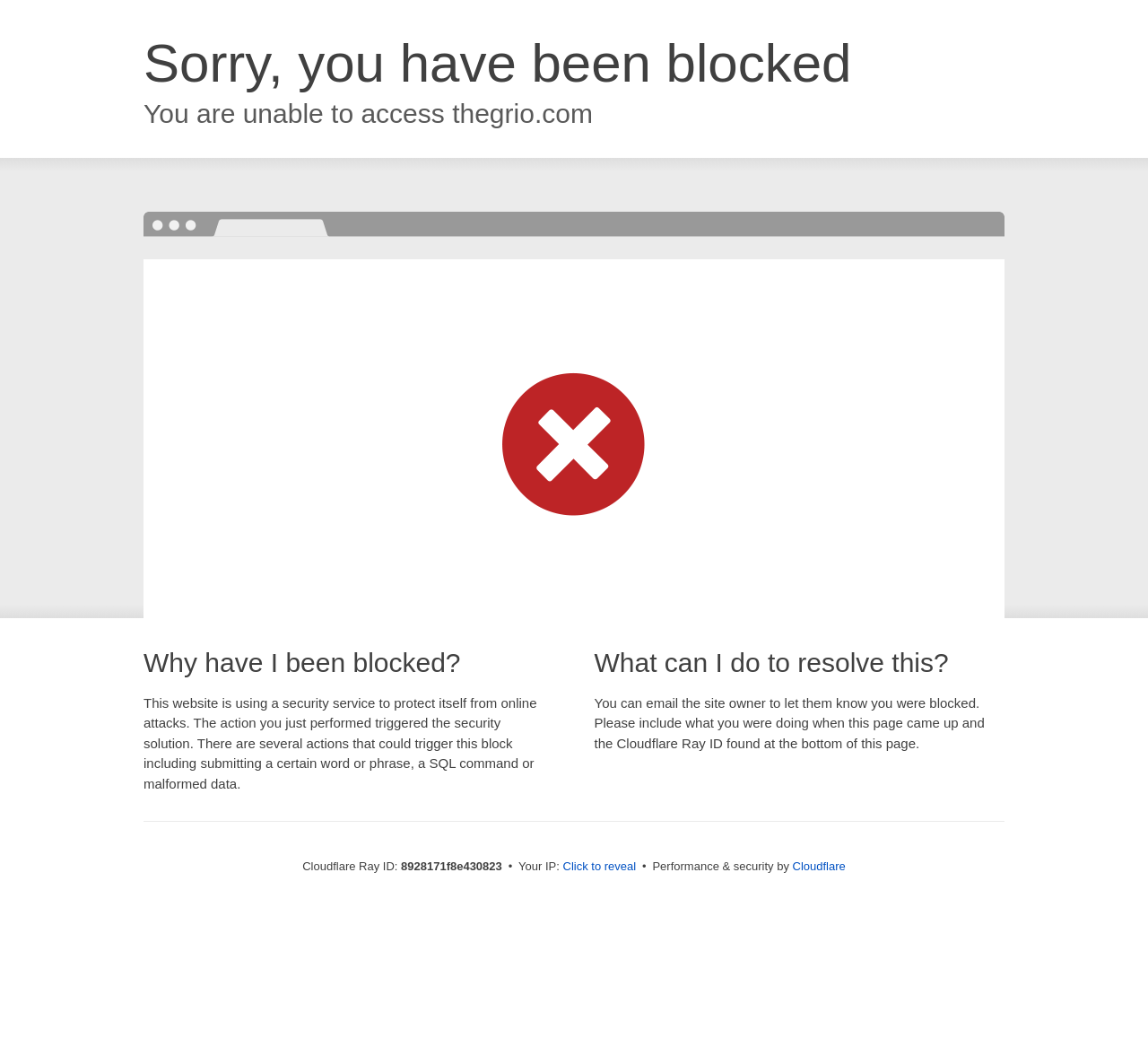Given the webpage screenshot, identify the bounding box of the UI element that matches this description: "Click to reveal".

[0.49, 0.82, 0.554, 0.836]